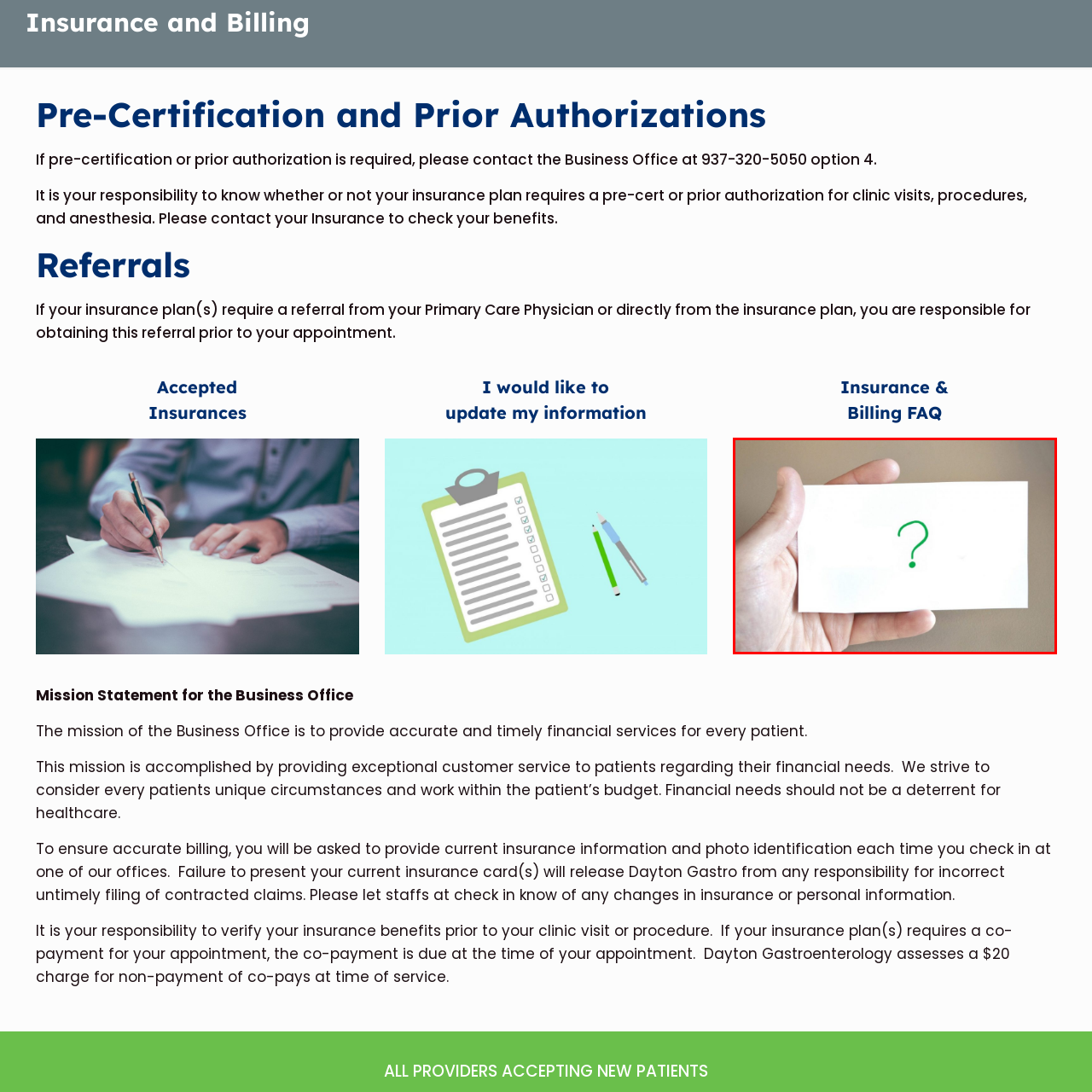Look at the image within the red outline, What is at the center of the white card? Answer with one word or phrase.

A green question mark